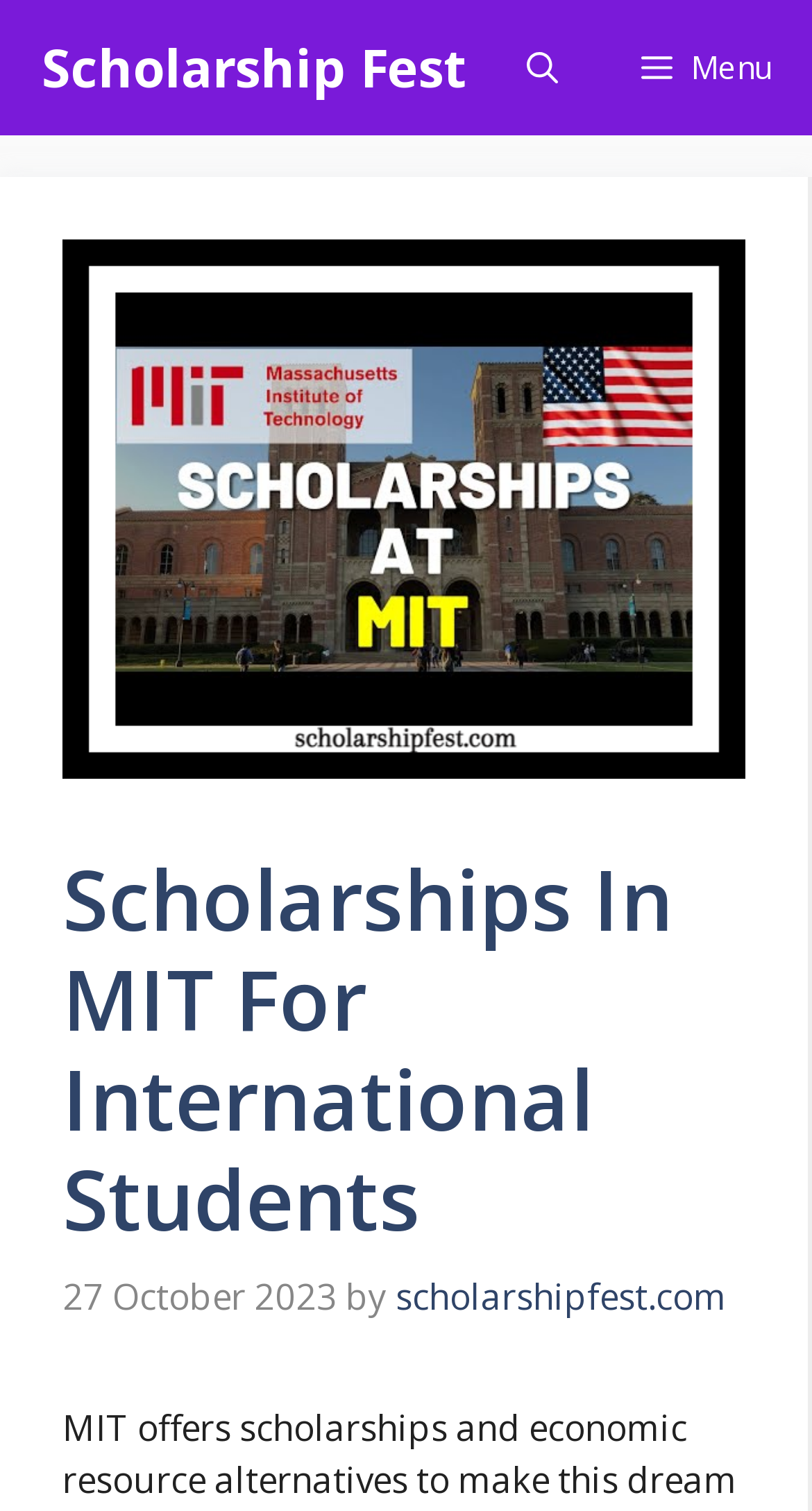Identify and provide the main heading of the webpage.

Scholarships In MIT For International Students